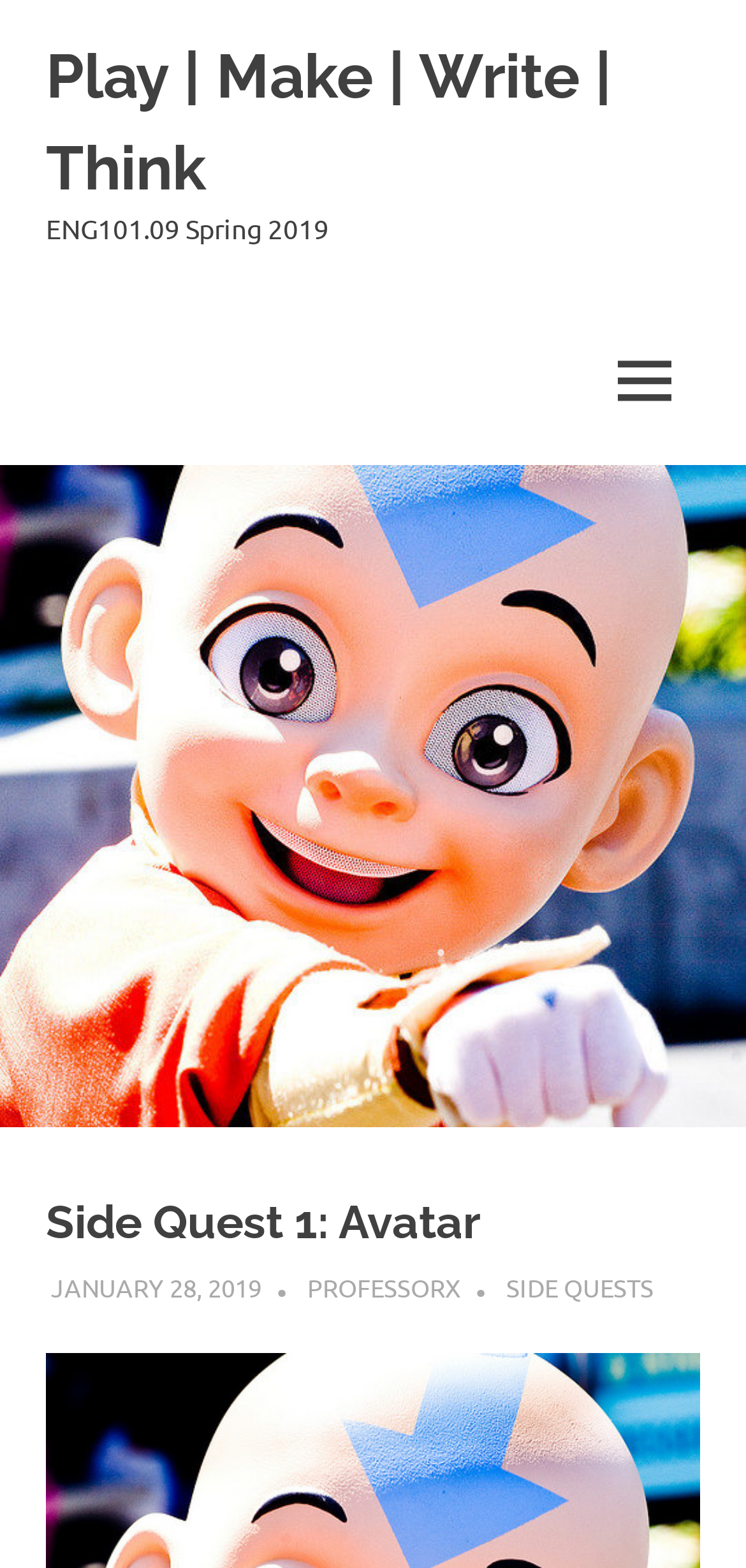What is the course name?
Using the visual information, respond with a single word or phrase.

ENG101.09